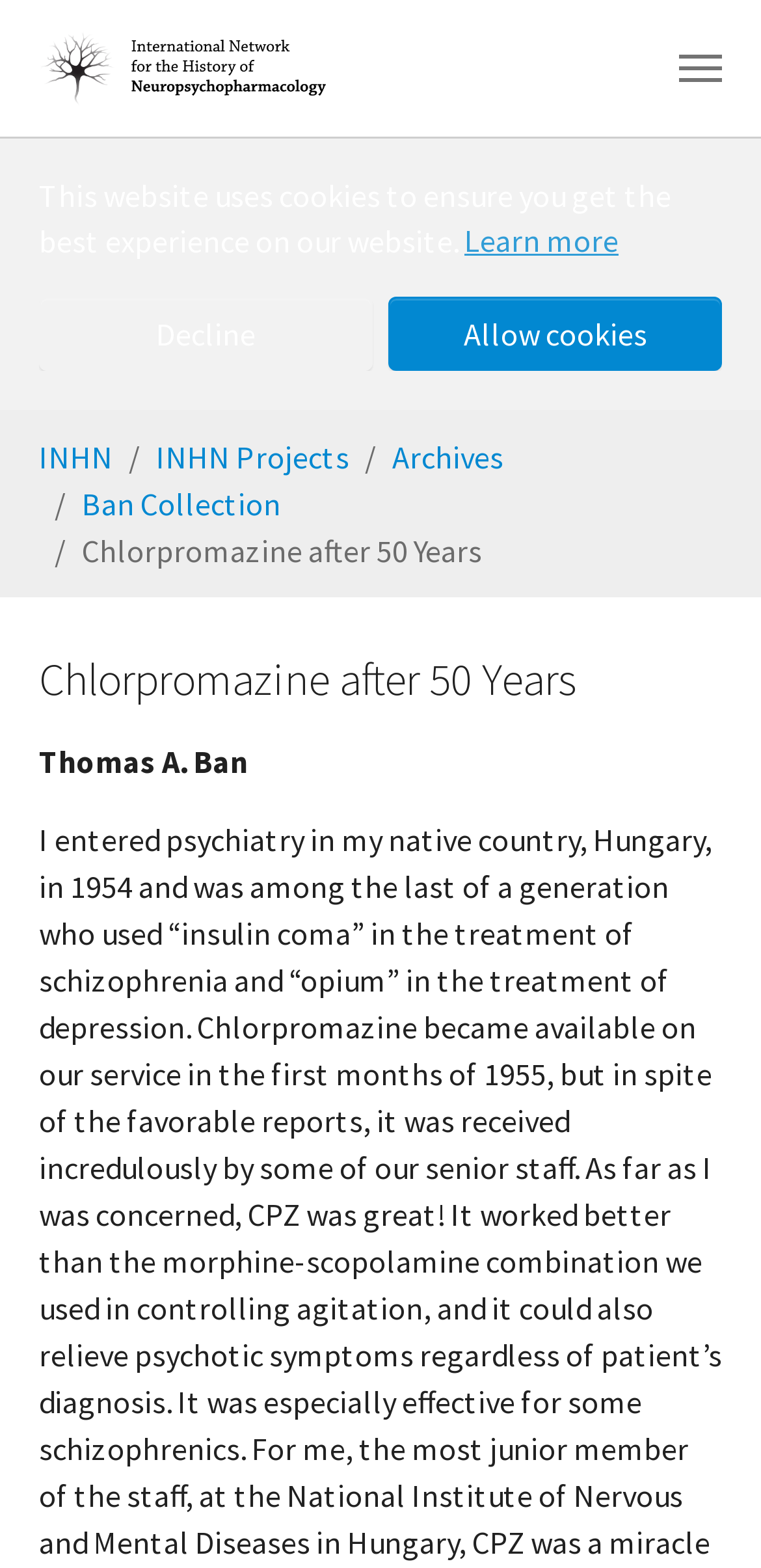What is the text on the top-left corner of the webpage?
Refer to the image and answer the question using a single word or phrase.

INHN logo